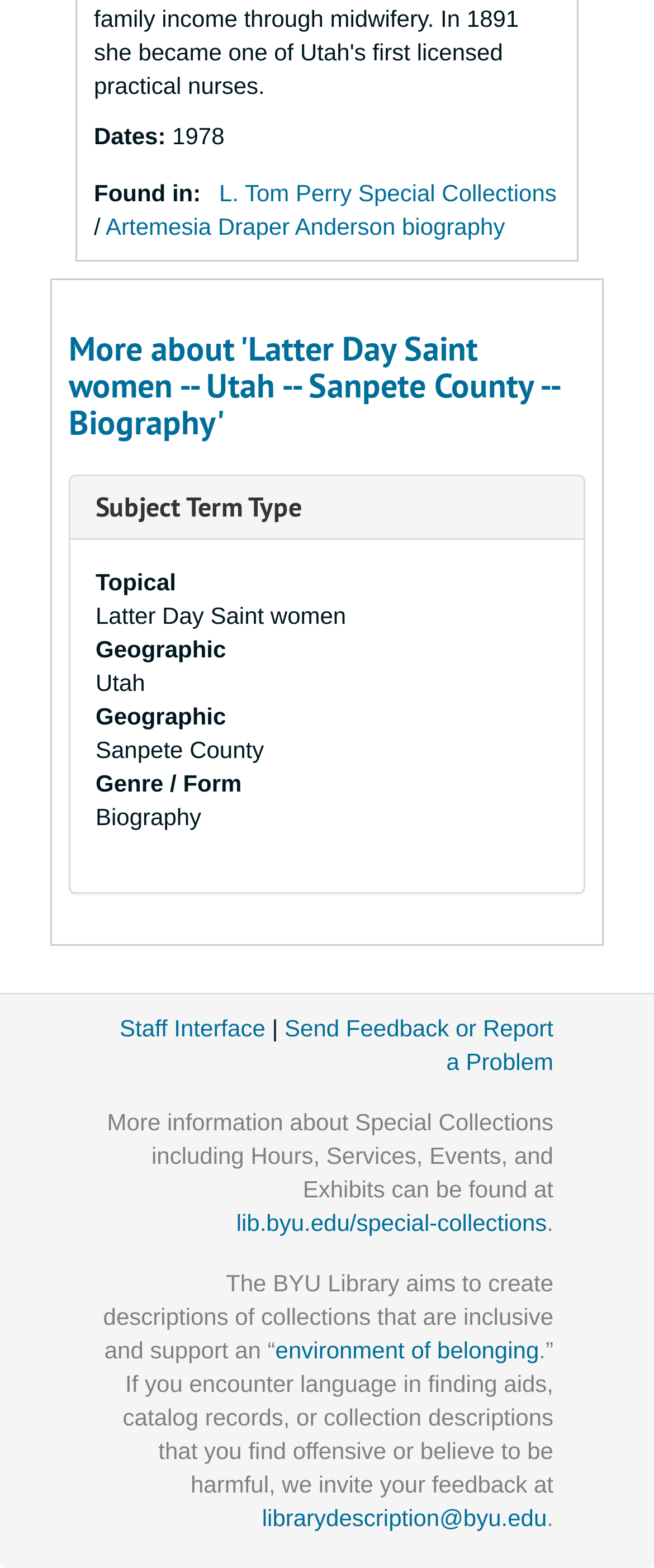Identify the bounding box for the described UI element: "Staff Interface".

[0.183, 0.647, 0.406, 0.664]